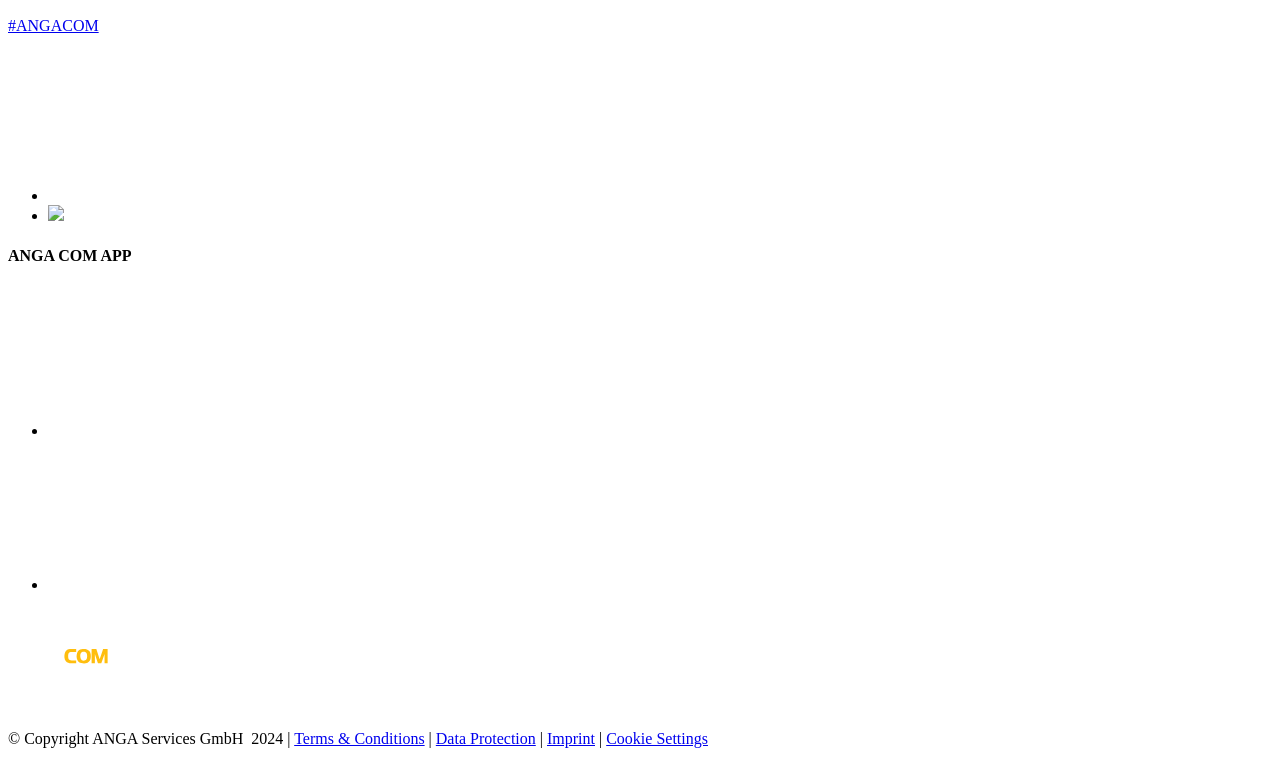Could you locate the bounding box coordinates for the section that should be clicked to accomplish this task: "go to ANGA COM".

[0.006, 0.023, 0.077, 0.045]